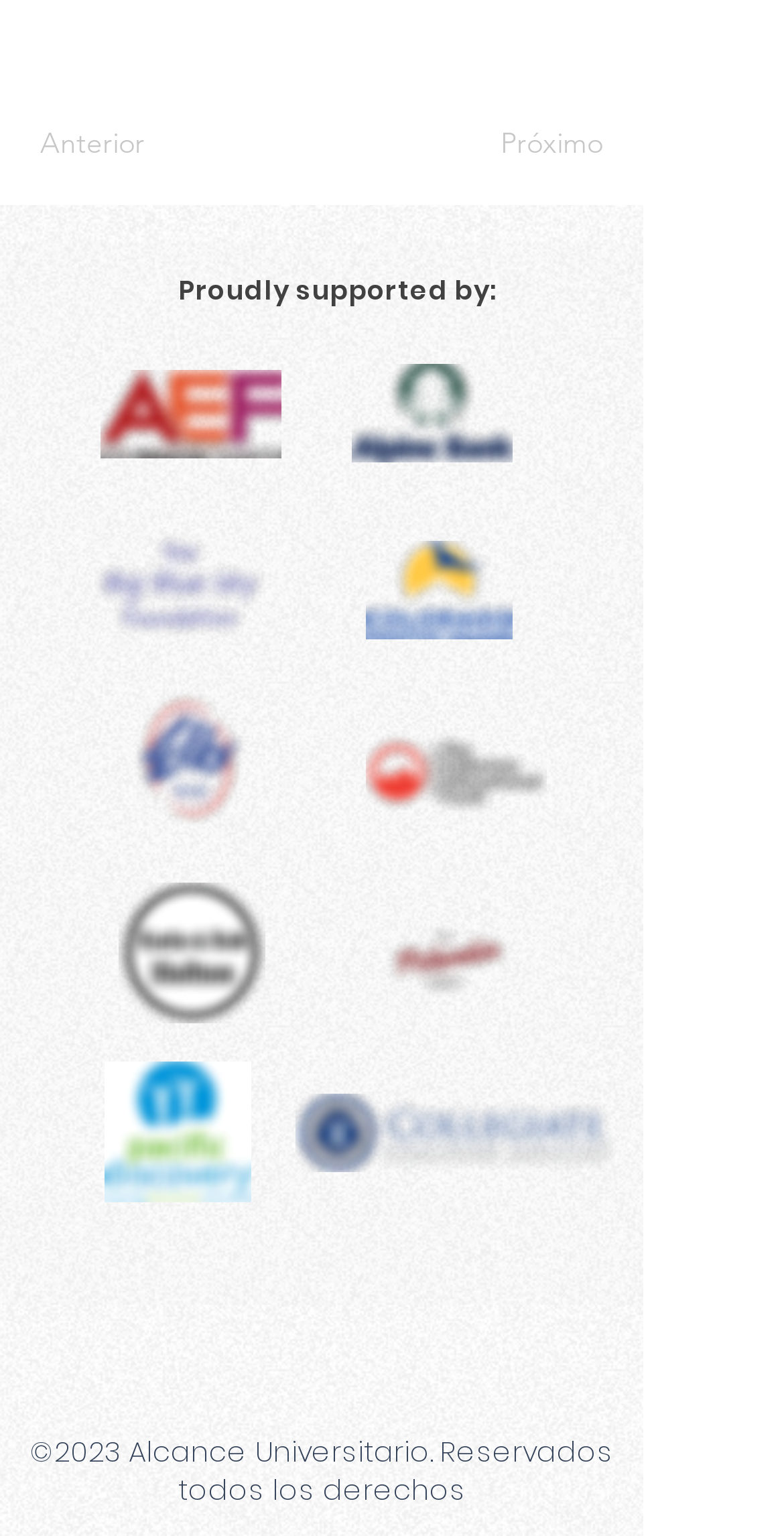What is the last item in the social media bar?
Provide a detailed answer to the question using information from the image.

I looked at the list of social media links and found that the last item is YouTube, which is located at the bottom of the webpage.